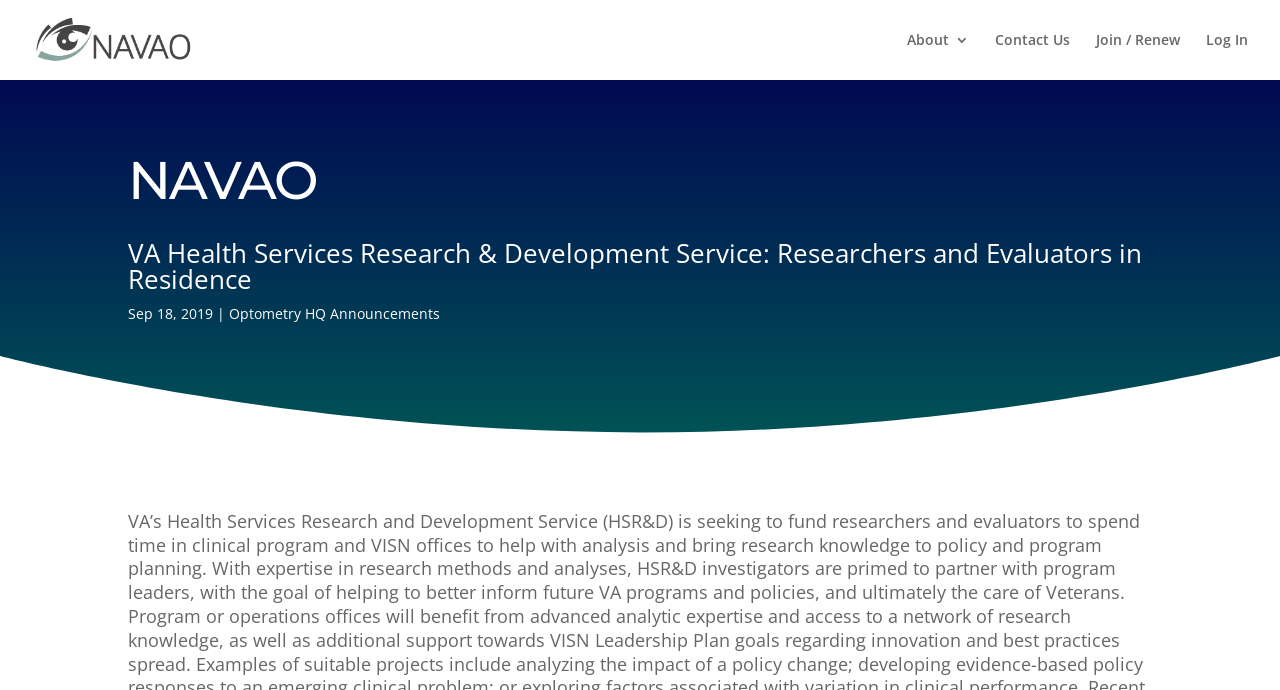Extract the heading text from the webpage.

VA Health Services Research & Development Service: Researchers and Evaluators in Residence